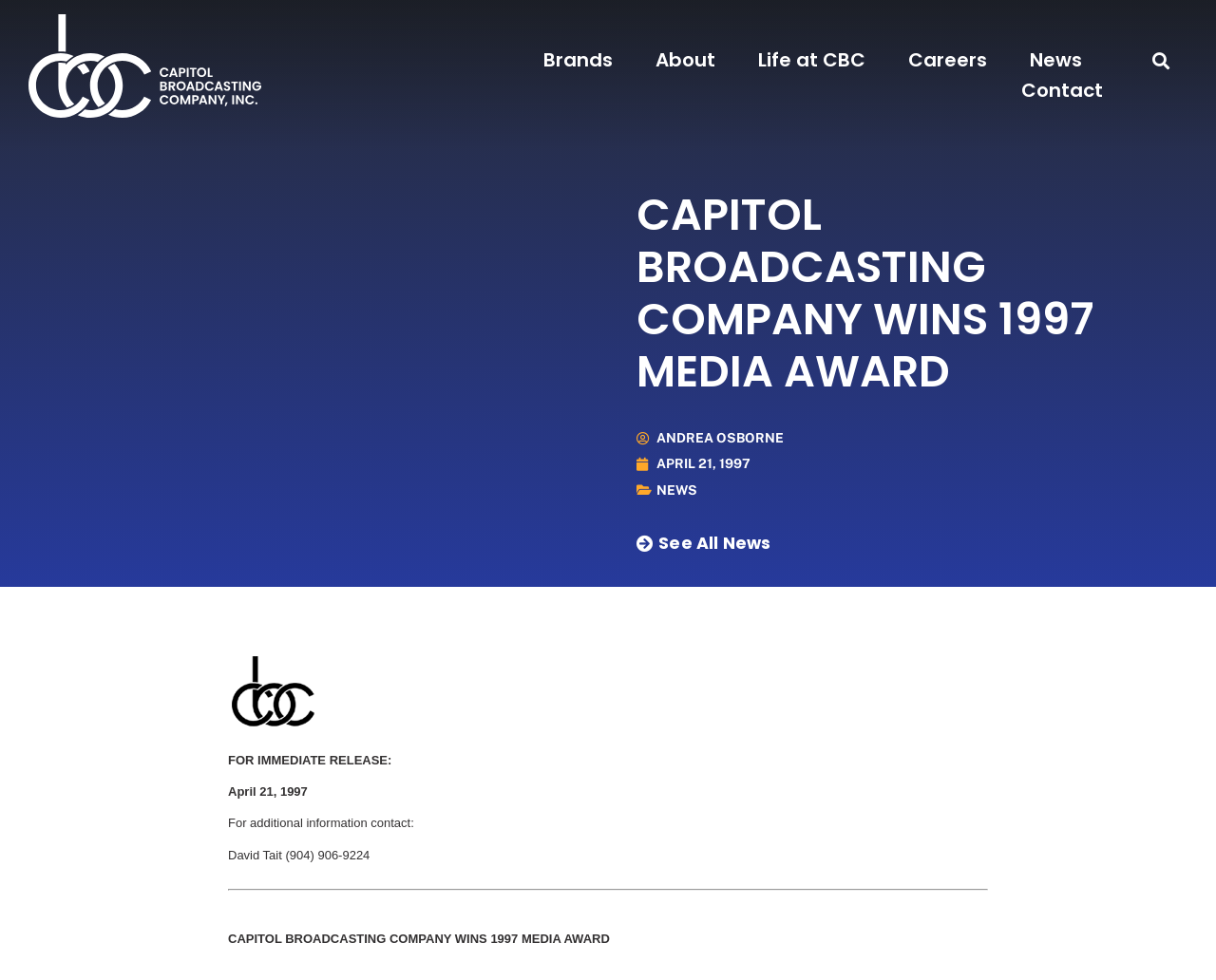Answer the question using only one word or a concise phrase: What is the date of the news release?

April 21, 1997